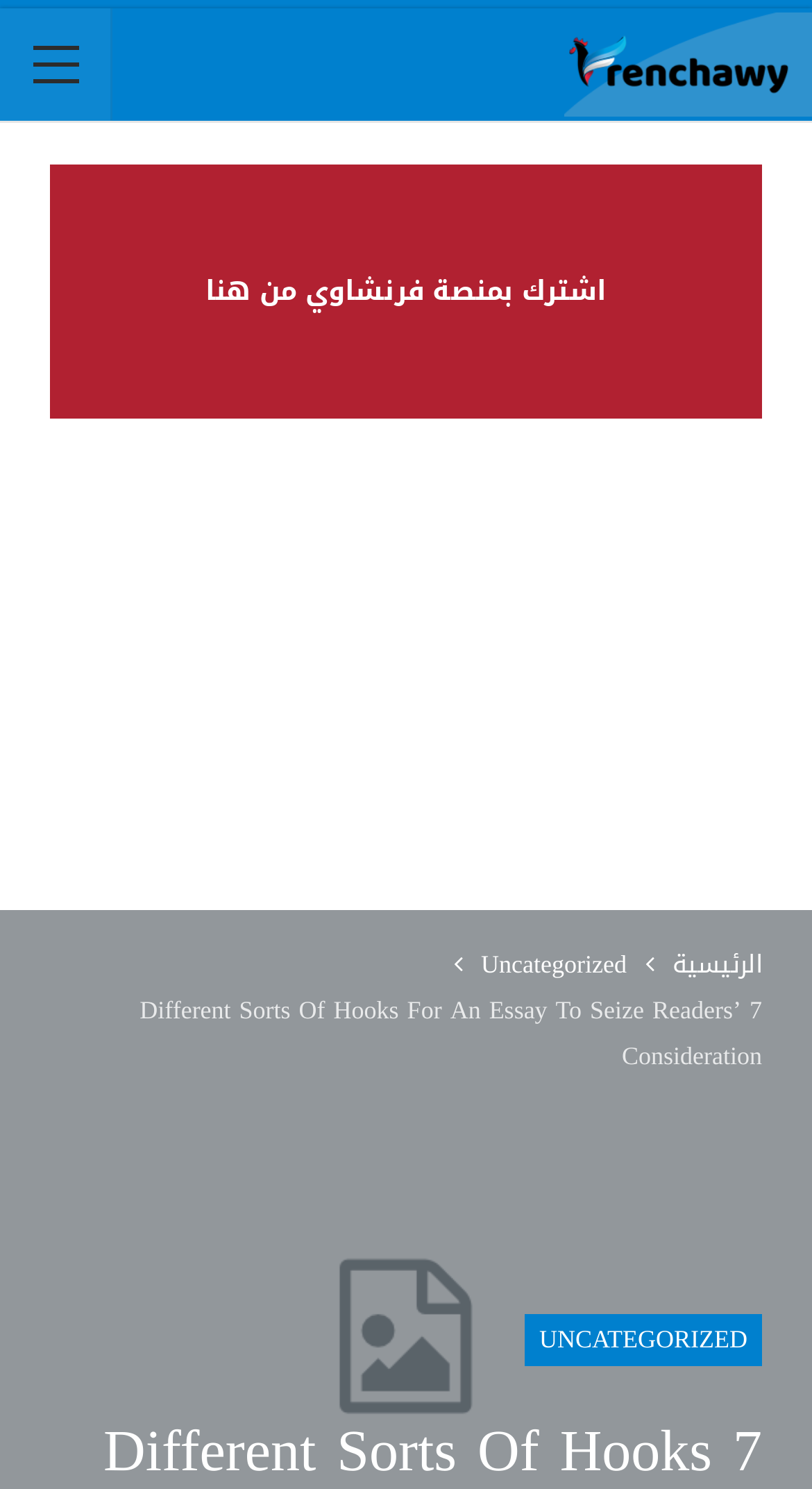Find and generate the main title of the webpage.

7 Different Sorts Of Hooks For An Essay To Seize Readers’ Consideration